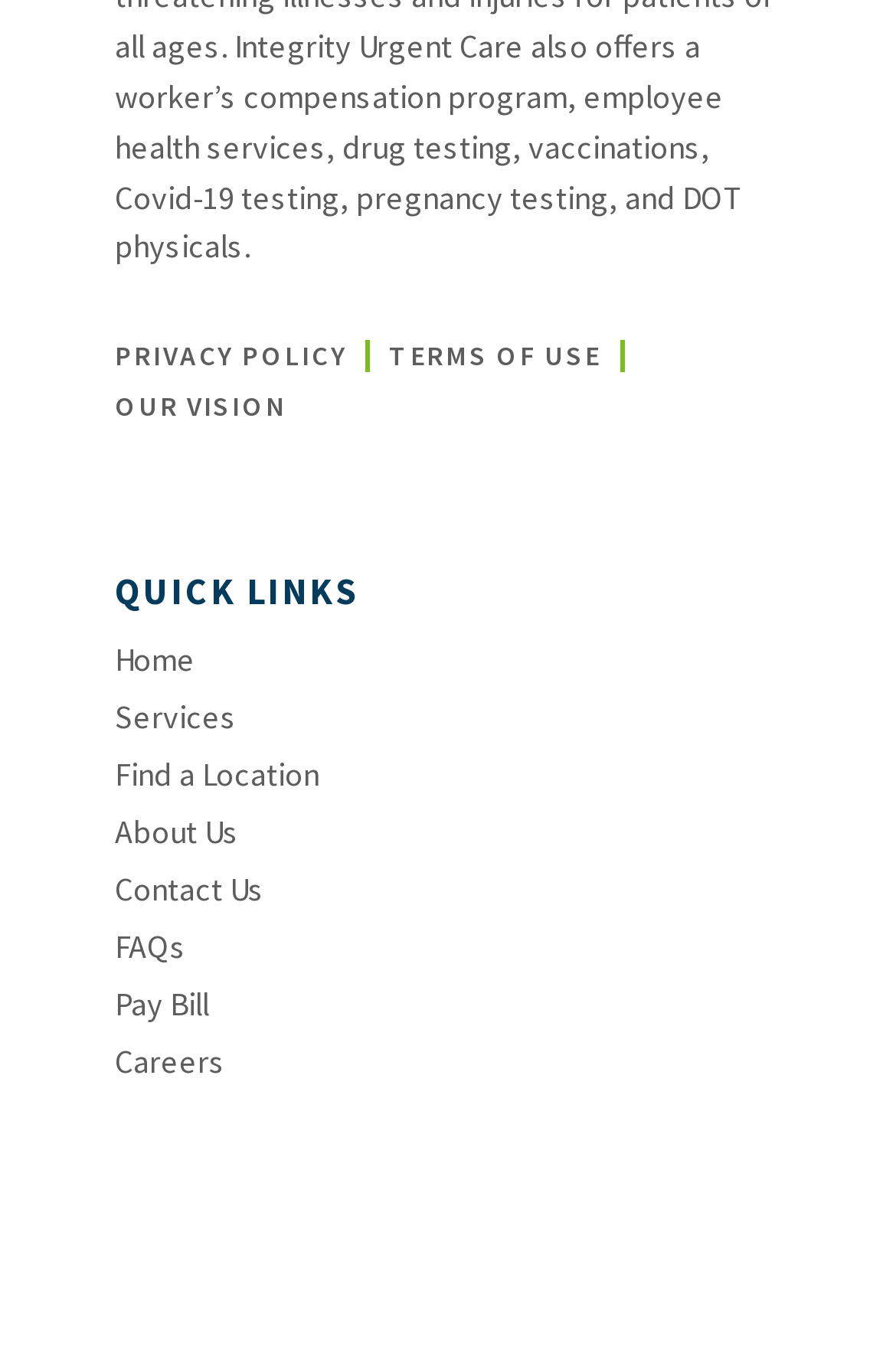Please provide a one-word or short phrase answer to the question:
What are the quick links available?

Home, Services, etc.